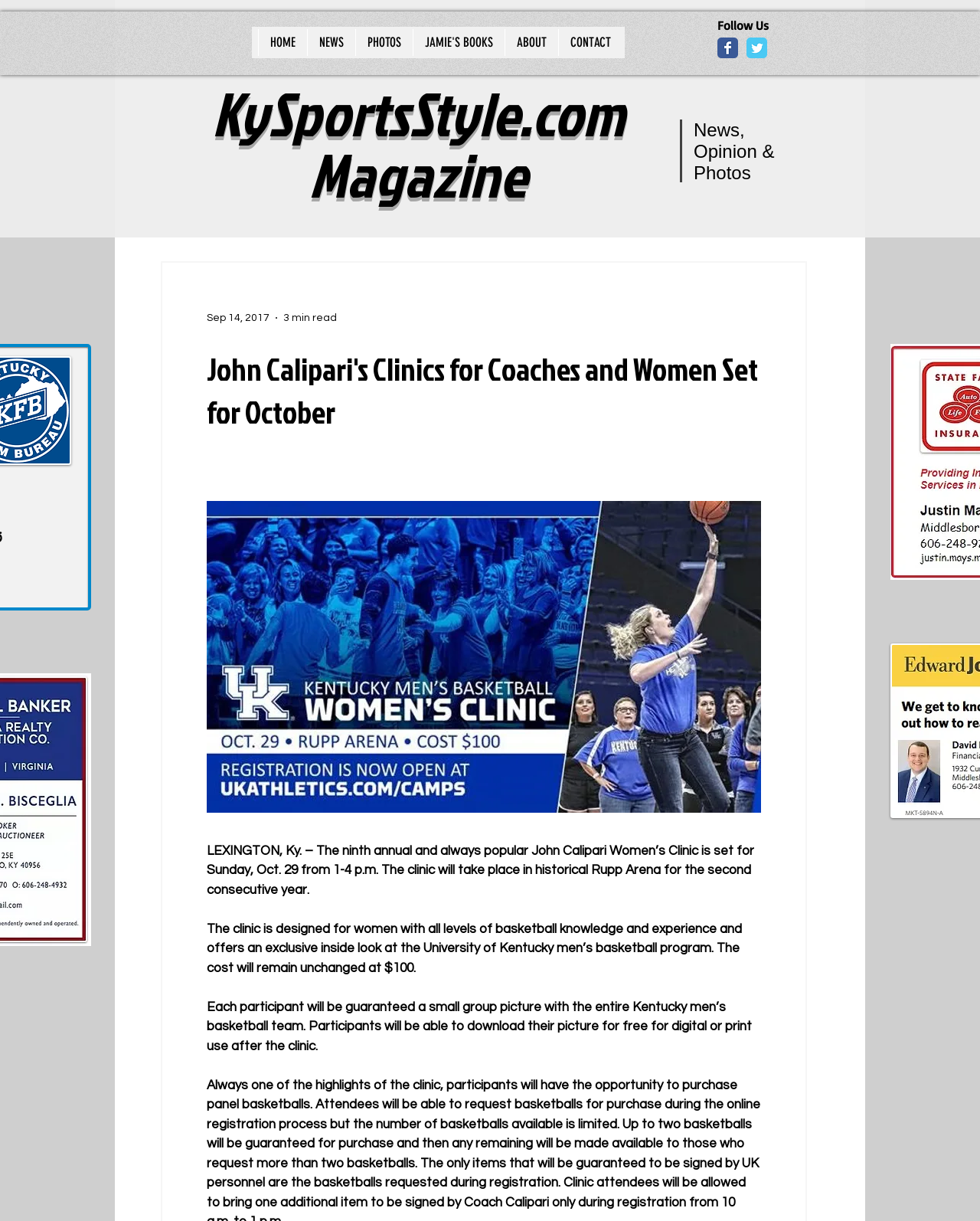Provide an in-depth caption for the contents of the webpage.

The webpage is about John Calipari's clinics for coaches and women, set to take place in October. At the top left of the page, there is a navigation menu with links to "HOME", "NEWS", "PHOTOS", "JAMIE'S BOOKS", "ABOUT", and "CONTACT". Below the navigation menu, there is a social bar with links to Wix Facebook and Twitter pages, accompanied by their respective icons.

On the top right of the page, there is a heading "KySportsStyle.com Magazine" and a subheading "News, Opinion & Photos". Below this, there is a news article with a heading "John Calipari's Clinics for Coaches and Women Set for October". The article is accompanied by a button and has three paragraphs of text. The first paragraph describes the clinic, stating that it will take place on Sunday, October 29, from 1-4 pm at Rupp Arena. The second paragraph explains that the clinic is designed for women with all levels of basketball knowledge and experience and offers an exclusive inside look at the University of Kentucky men's basketball program. The third paragraph mentions that each participant will be guaranteed a small group picture with the entire Kentucky men's basketball team, which can be downloaded for free after the clinic.

There is also a date and time stamp "Sep 14, 2017" and a "3 min read" indicator above the article.